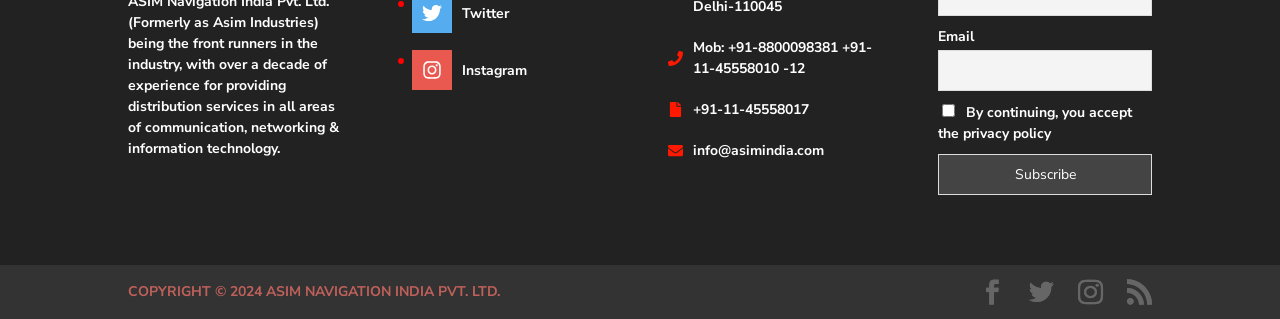What is the phone number for Mob?
We need a detailed and exhaustive answer to the question. Please elaborate.

The phone number for Mob is +91-8800098381, which is mentioned in the link 'Mob: +91-8800098381 +91-11-45558010 -12'.